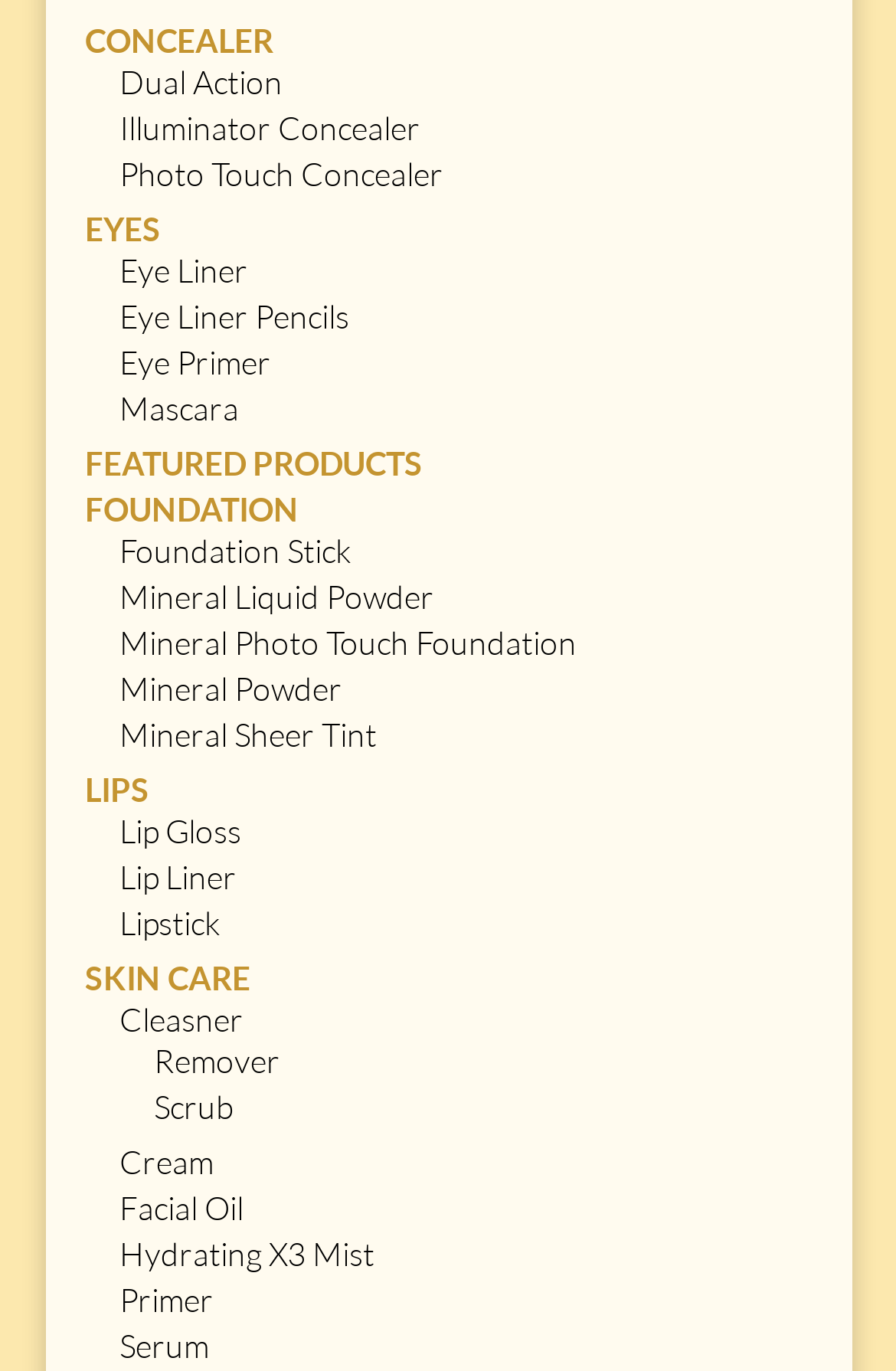Identify the bounding box coordinates of the clickable region required to complete the instruction: "Check out Lip Gloss". The coordinates should be given as four float numbers within the range of 0 and 1, i.e., [left, top, right, bottom].

[0.133, 0.592, 0.269, 0.62]